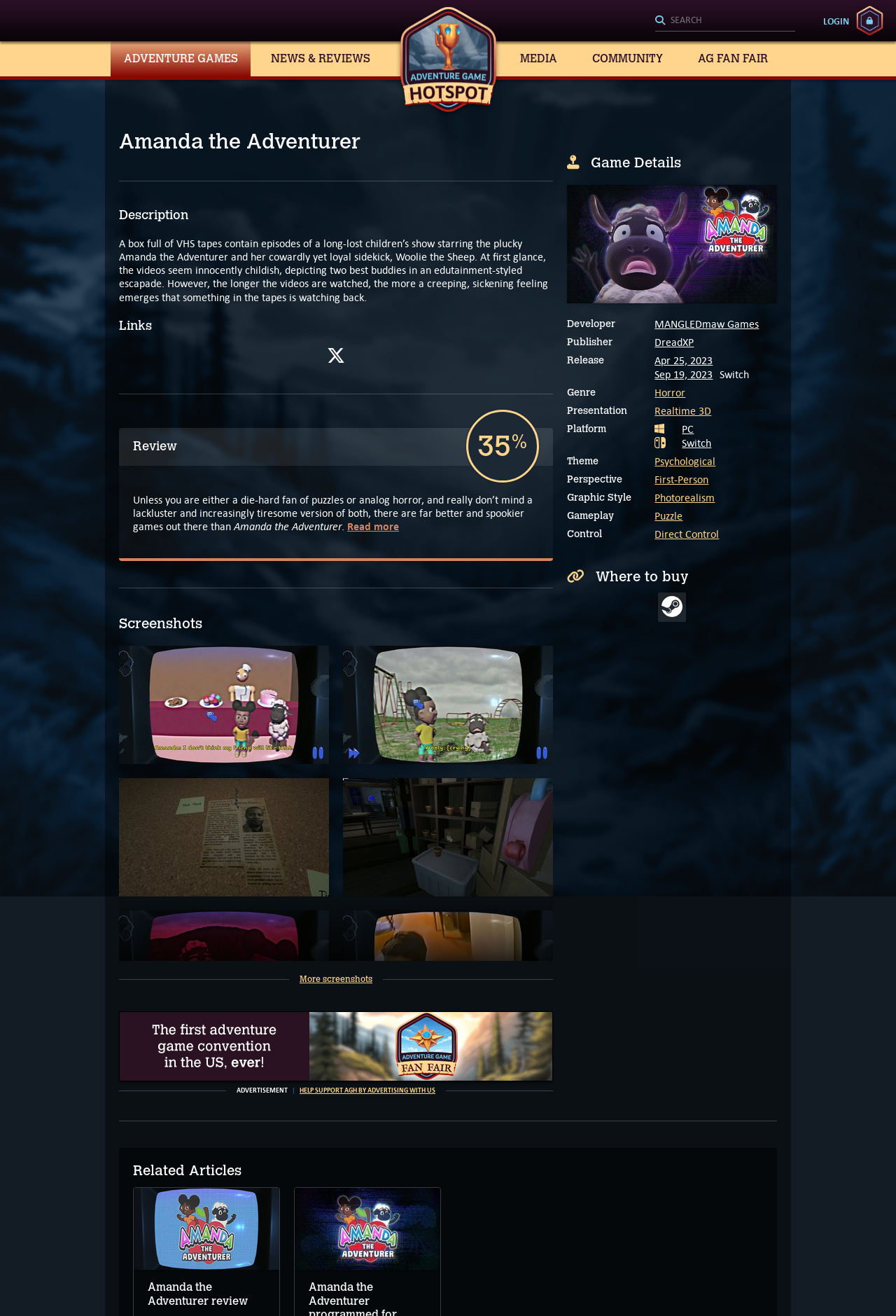Please find the bounding box coordinates of the element's region to be clicked to carry out this instruction: "View more screenshots".

[0.133, 0.741, 0.617, 0.747]